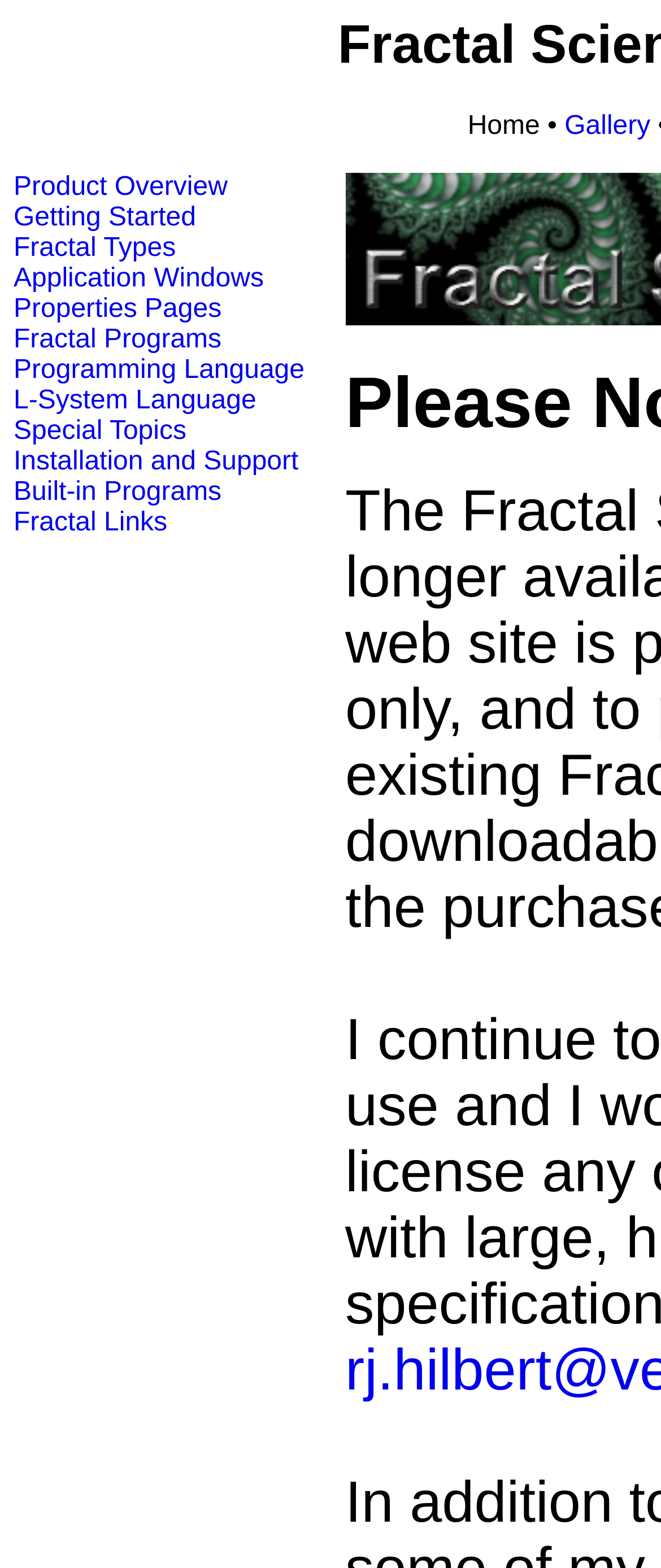Please pinpoint the bounding box coordinates for the region I should click to adhere to this instruction: "Check properties pages".

[0.021, 0.189, 0.335, 0.207]